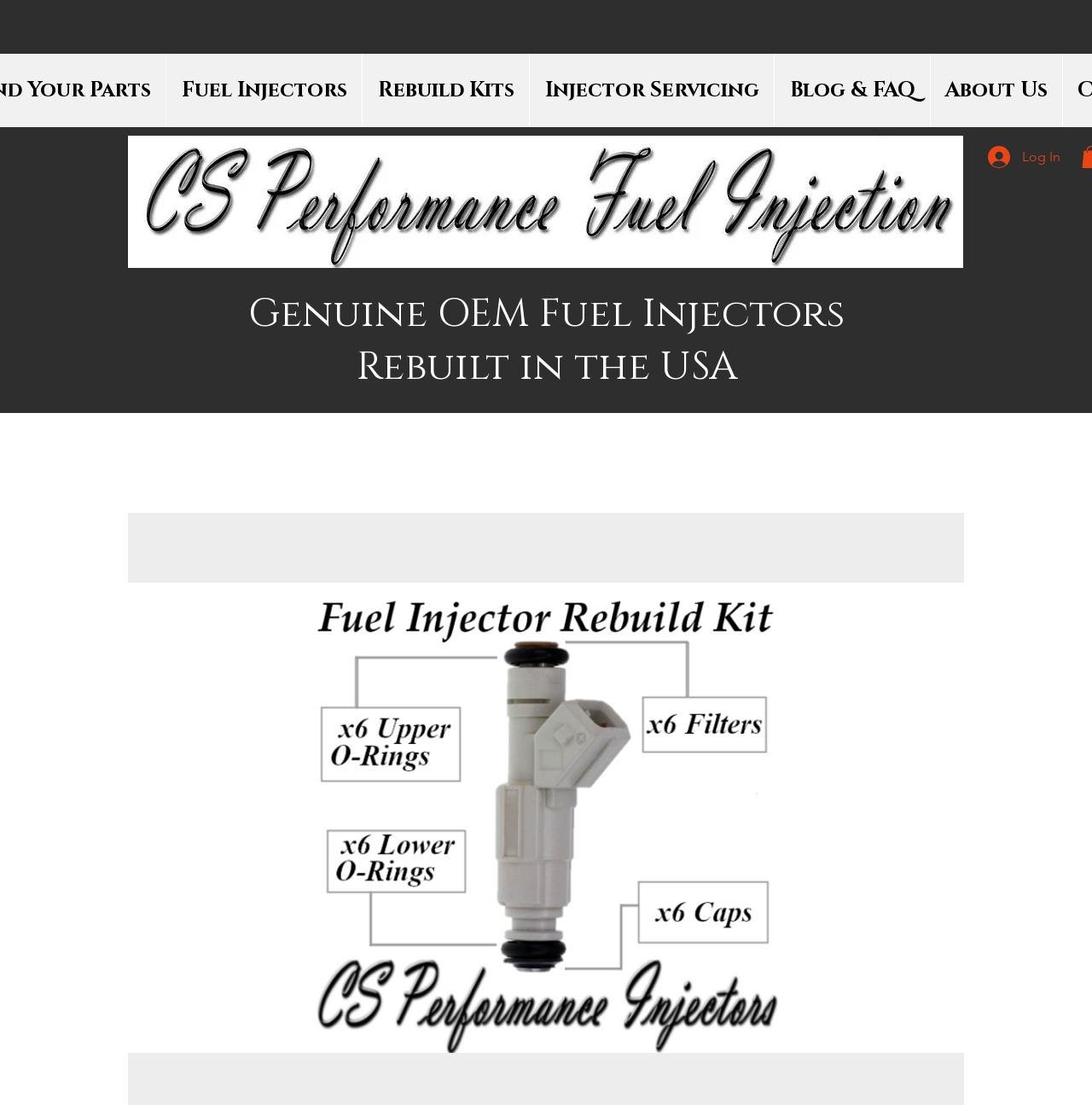Find the bounding box coordinates for the element described here: "Blog & FAQ".

[0.709, 0.049, 0.852, 0.115]